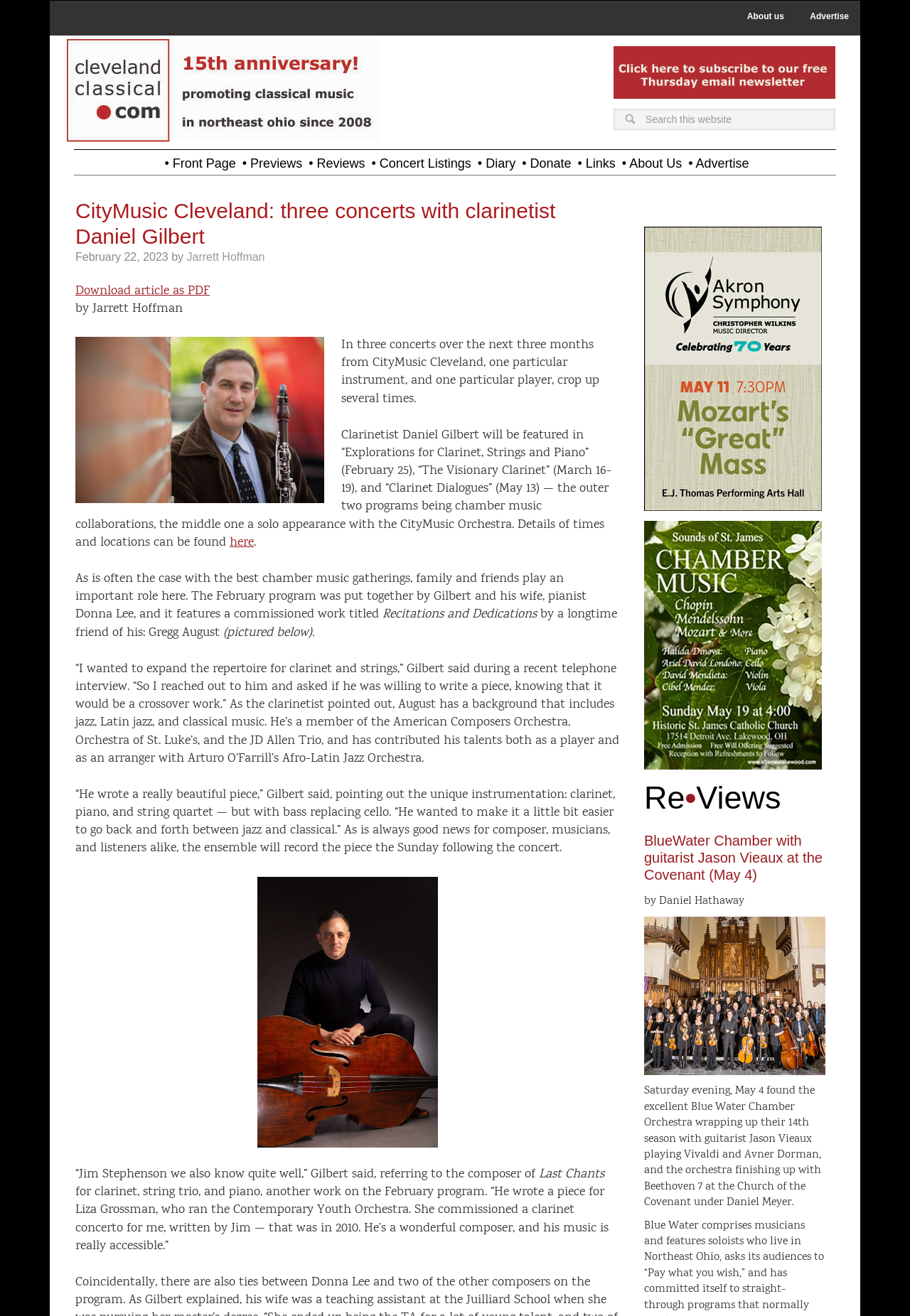Find the bounding box of the web element that fits this description: "name="s" placeholder="Search this website"".

[0.674, 0.083, 0.918, 0.099]